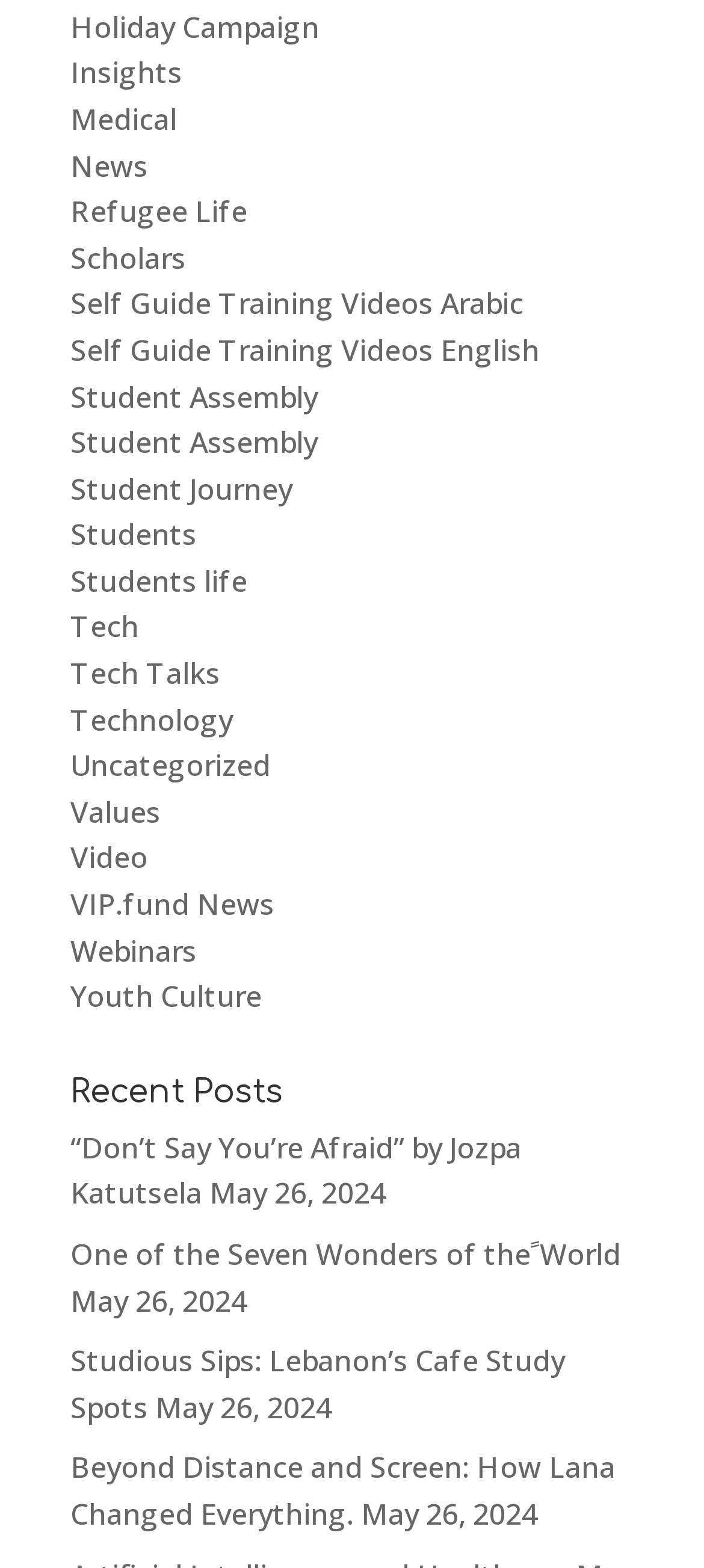Determine the bounding box of the UI element mentioned here: "Scholars". The coordinates must be in the format [left, top, right, bottom] with values ranging from 0 to 1.

[0.1, 0.152, 0.264, 0.177]